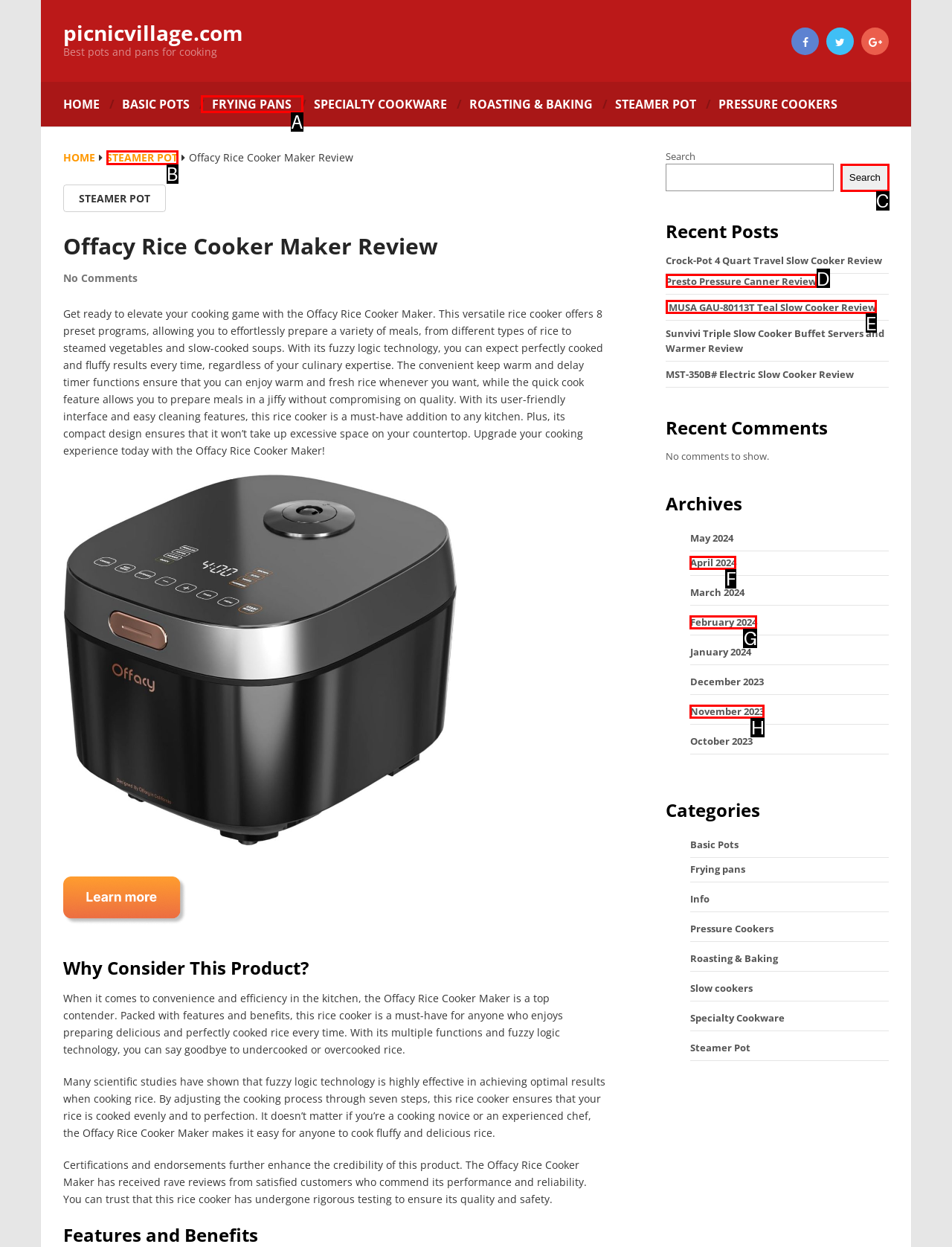Determine the option that best fits the description: News&Reports
Reply with the letter of the correct option directly.

None